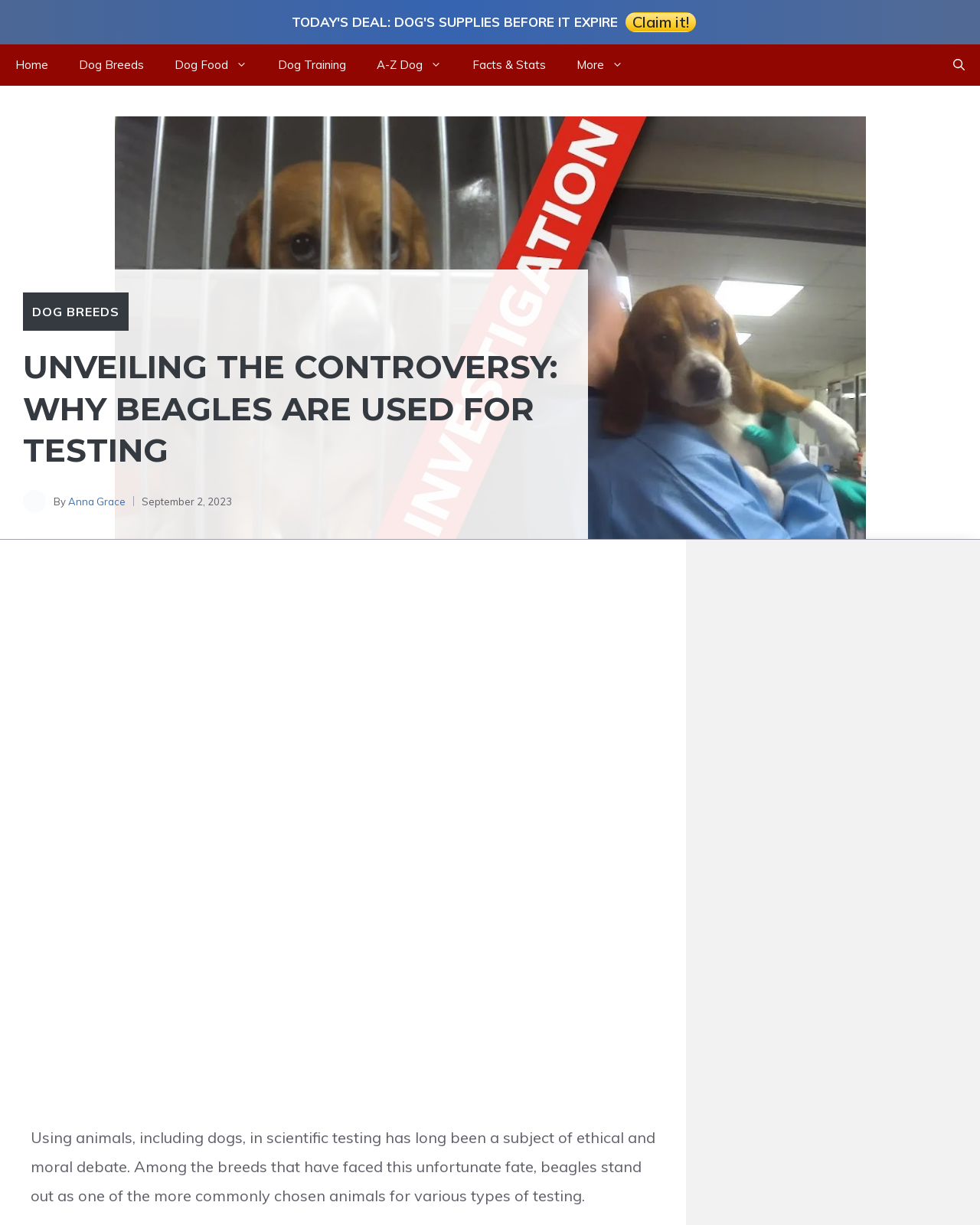Pinpoint the bounding box coordinates of the clickable element needed to complete the instruction: "Click the 'About Us' link". The coordinates should be provided as four float numbers between 0 and 1: [left, top, right, bottom].

None